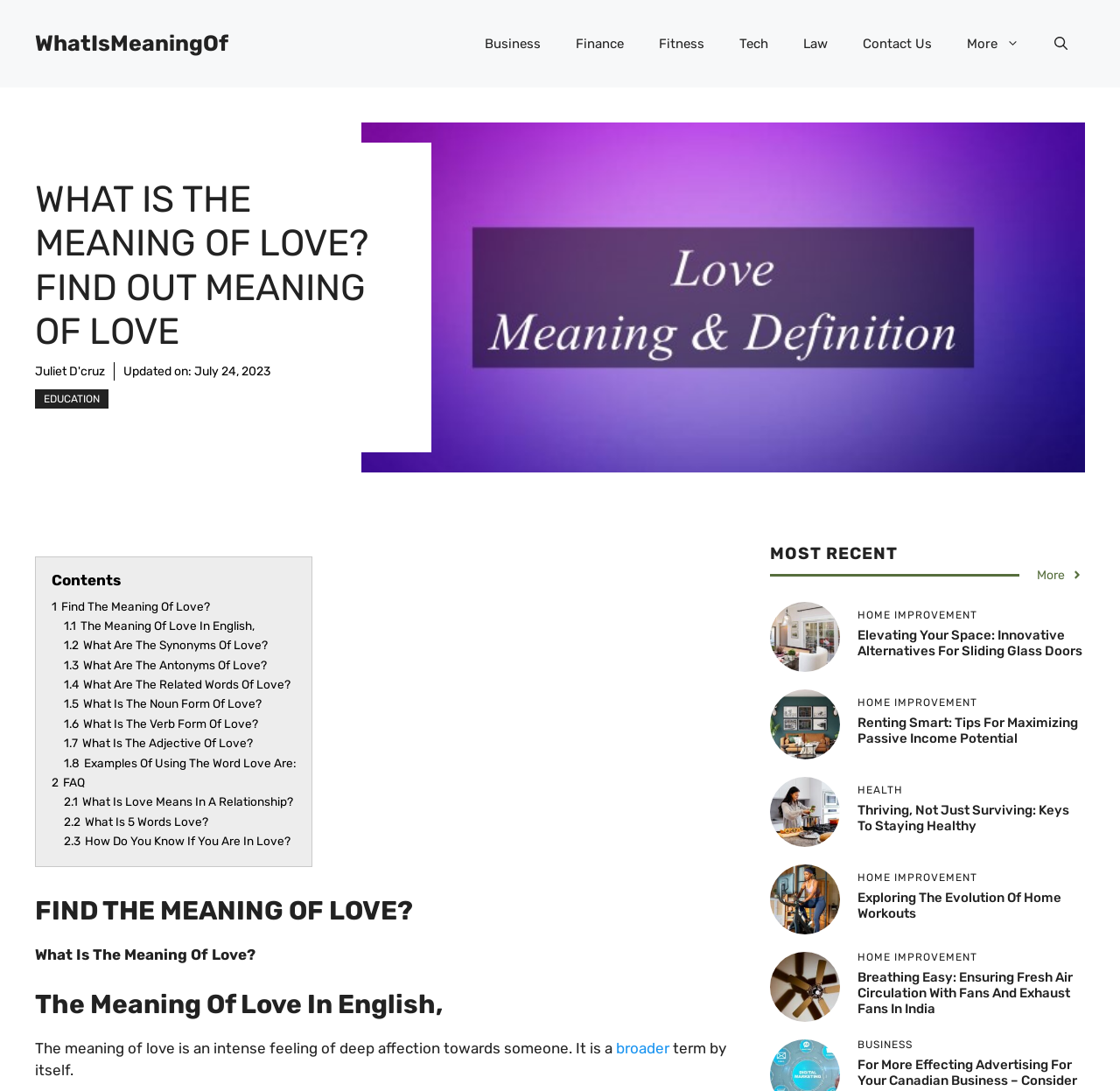Given the element description, predict the bounding box coordinates in the format (top-left x, top-left y, bottom-right x, bottom-right y), using floating point numbers between 0 and 1: Business

[0.417, 0.016, 0.498, 0.064]